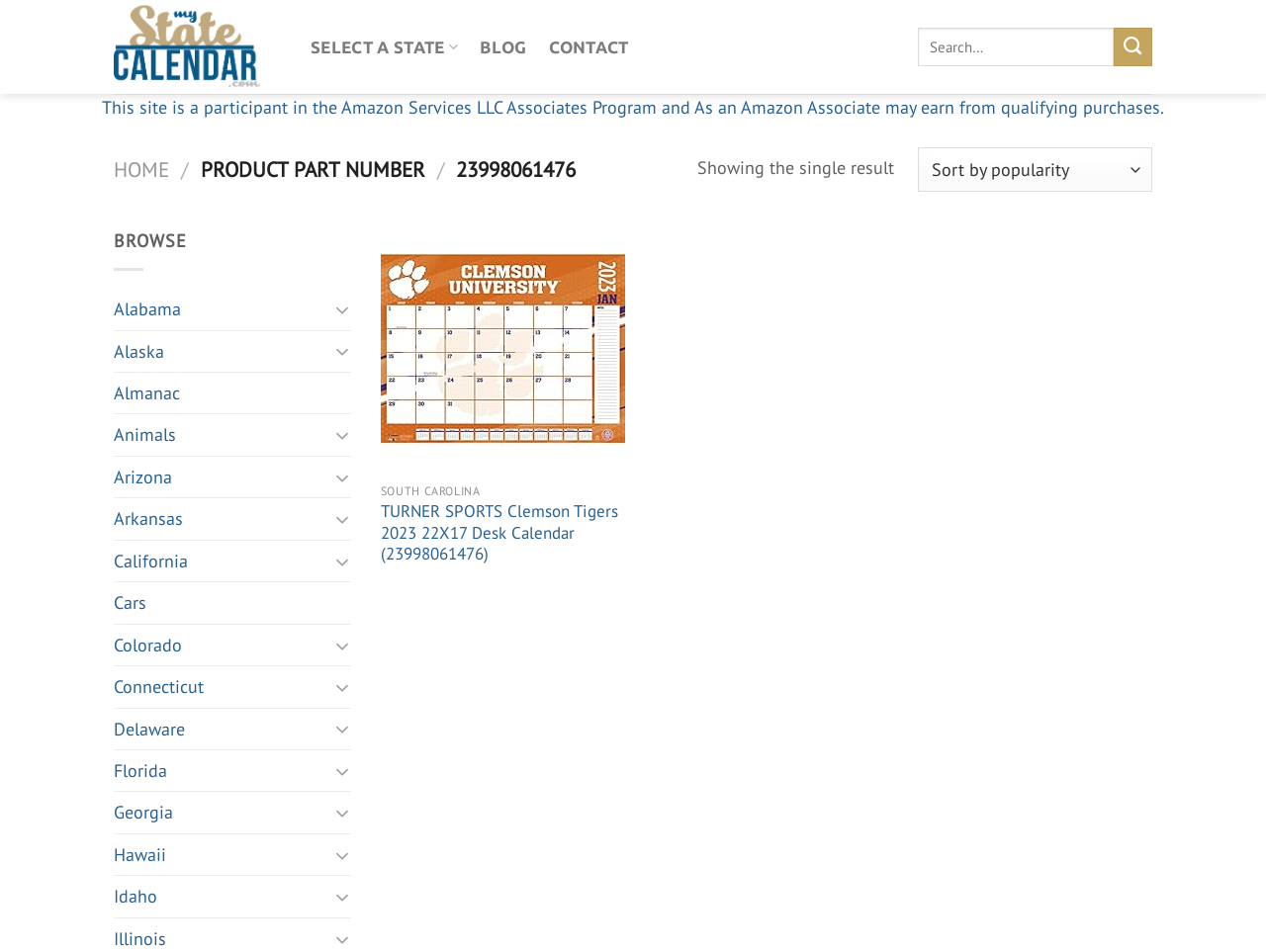What is the product part number?
Refer to the screenshot and respond with a concise word or phrase.

23998061476